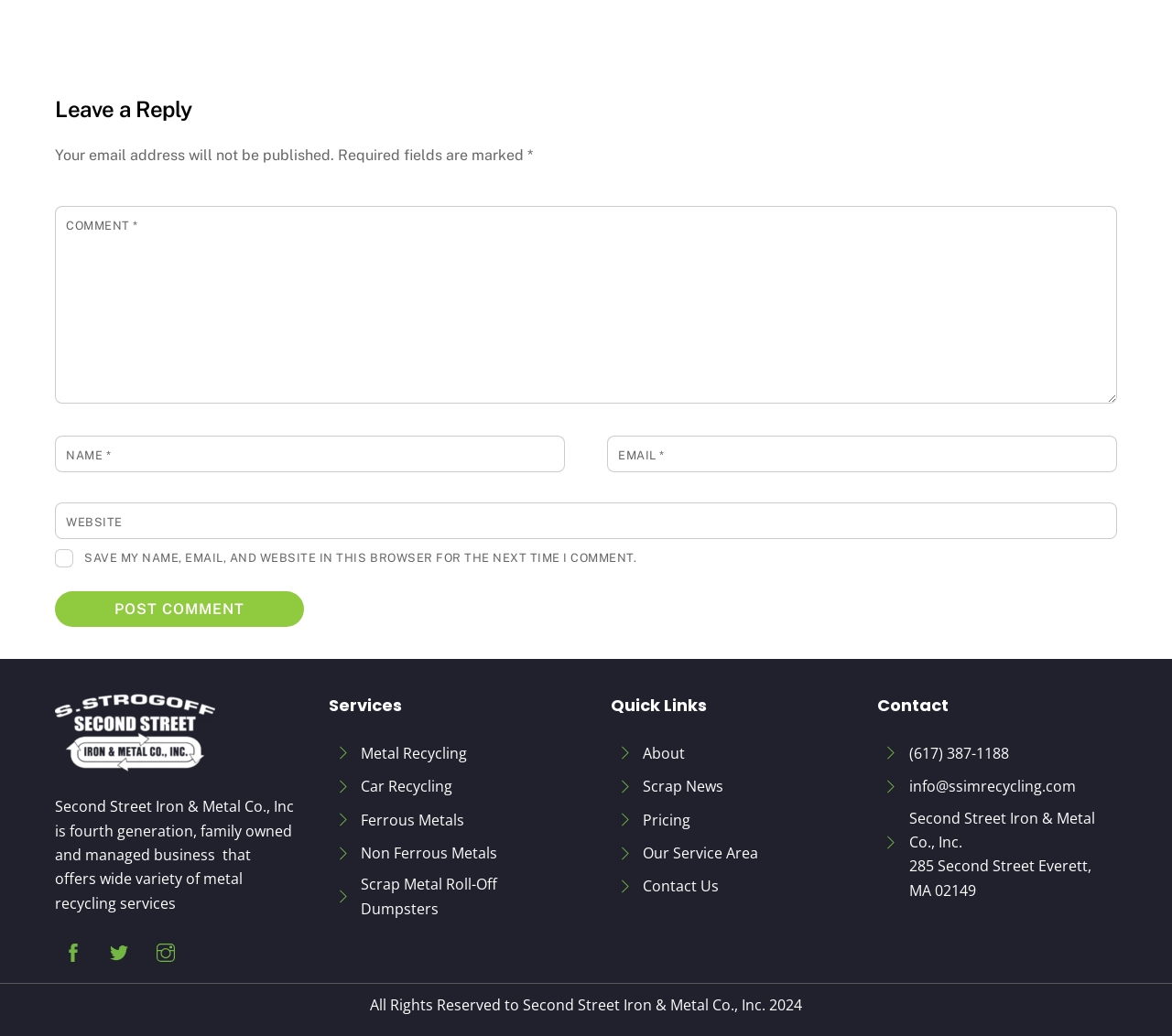Can you provide the bounding box coordinates for the element that should be clicked to implement the instruction: "Contact Us"?

[0.521, 0.842, 0.621, 0.869]